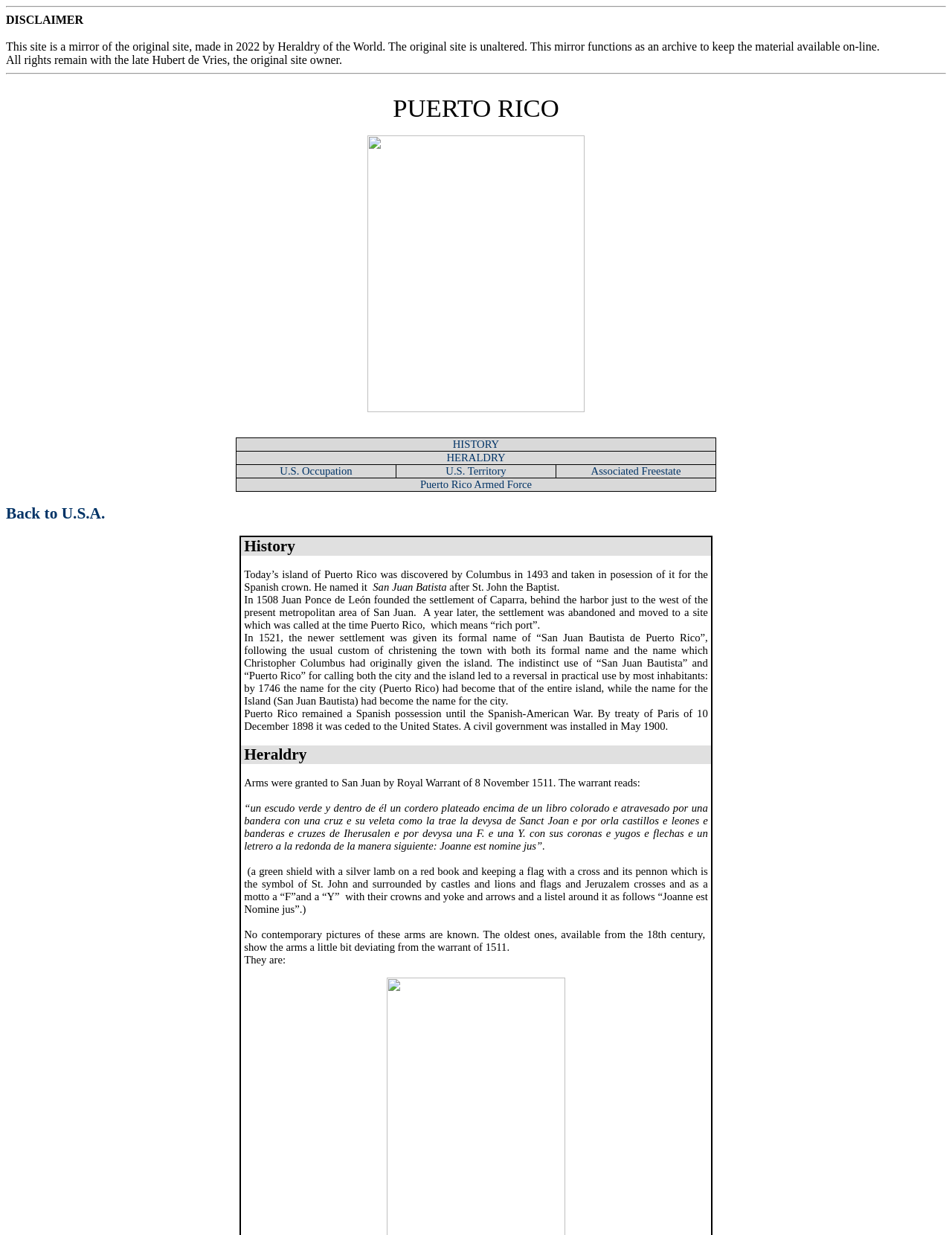Please determine the bounding box coordinates for the element that should be clicked to follow these instructions: "Click on Puerto Rico Armed Force".

[0.441, 0.387, 0.559, 0.397]